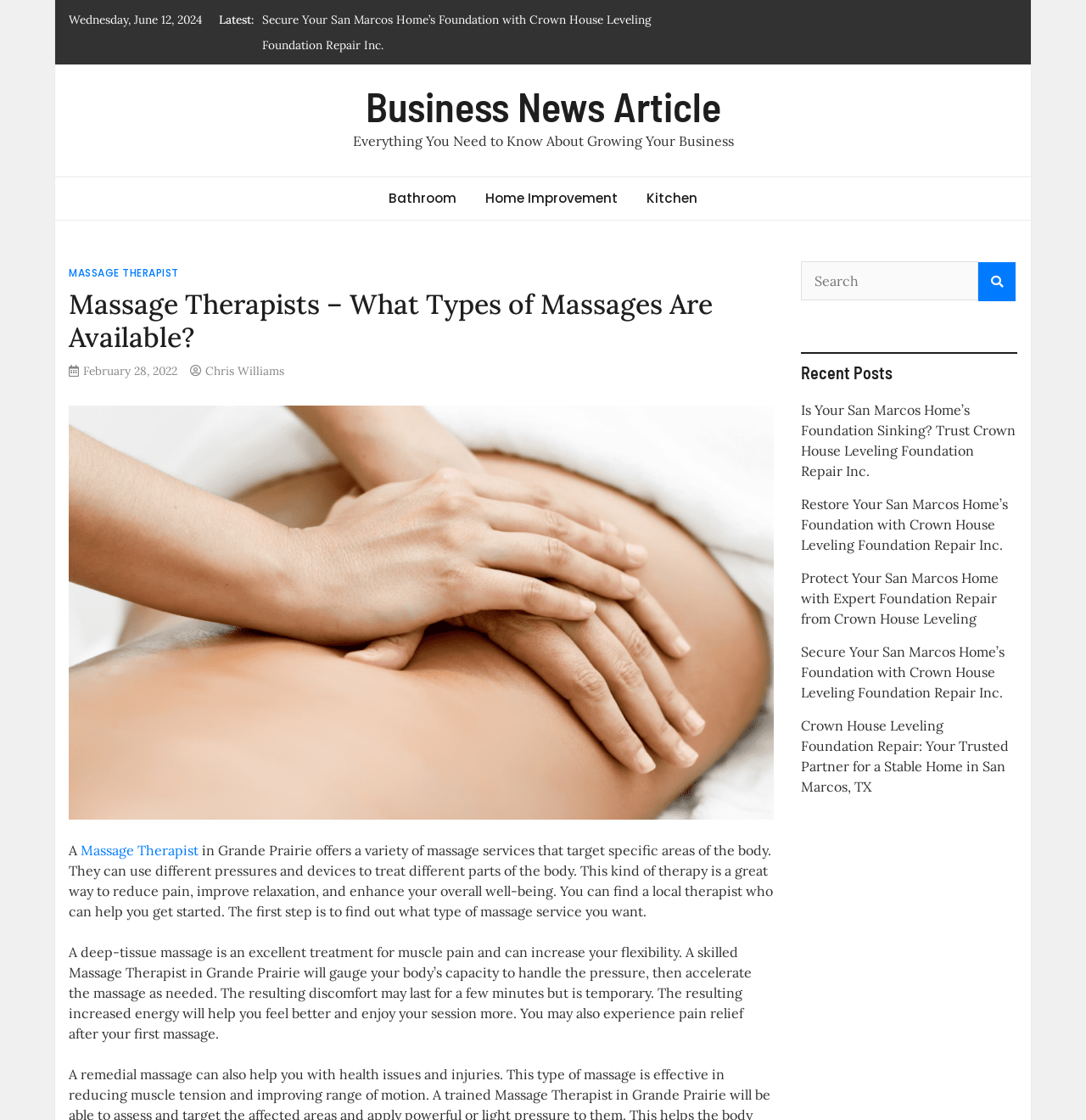Where is the massage therapist located?
Please give a detailed and elaborate answer to the question.

The webpage mentions that the massage therapist is located in Grande Prairie, as stated in the text 'A Massage Therapist in Grande Prairie offers a variety of massage services...'.